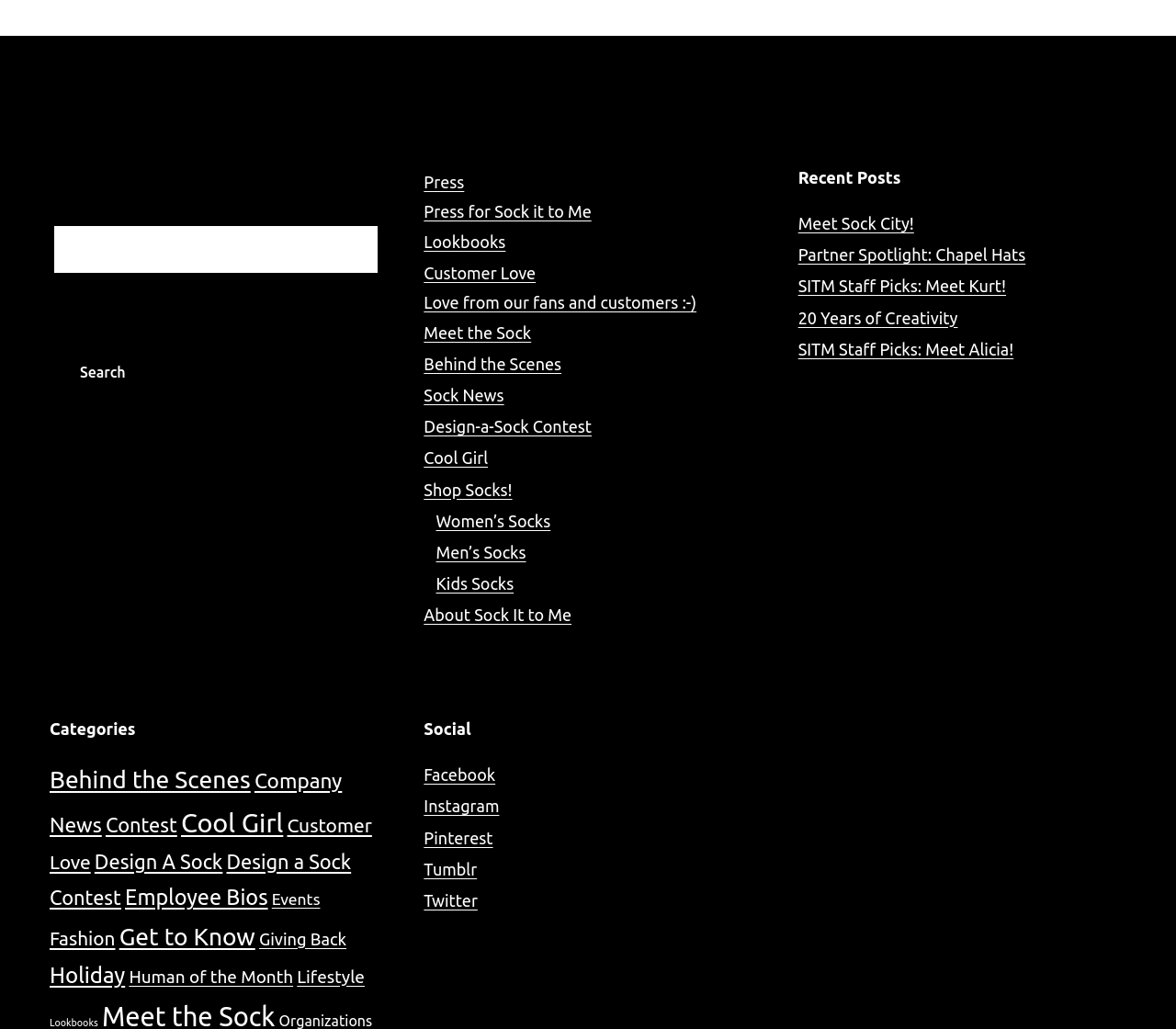What is the category with the most items?
Based on the visual, give a brief answer using one word or a short phrase.

Cool Girl